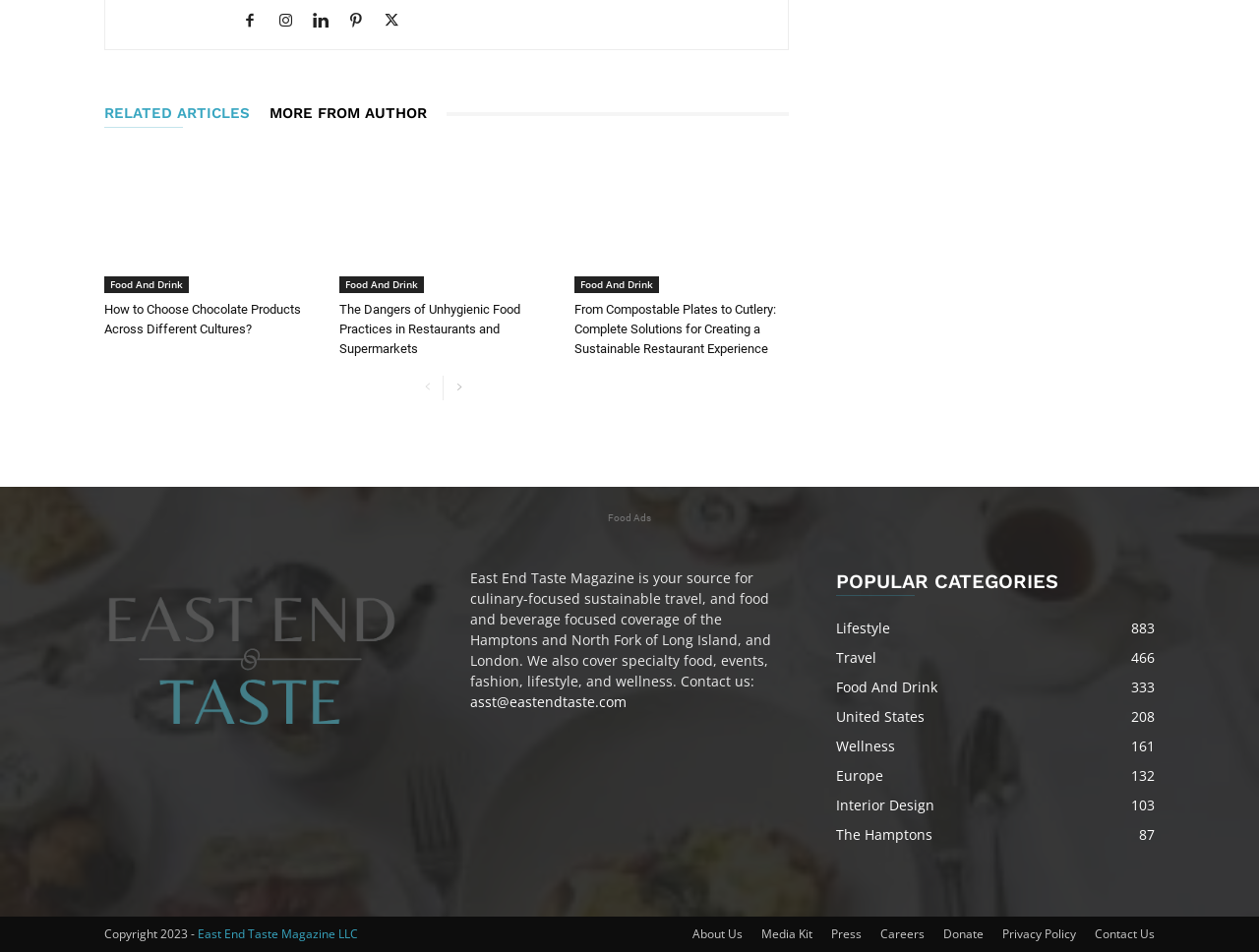Find the bounding box coordinates of the element I should click to carry out the following instruction: "View shopping cart".

None